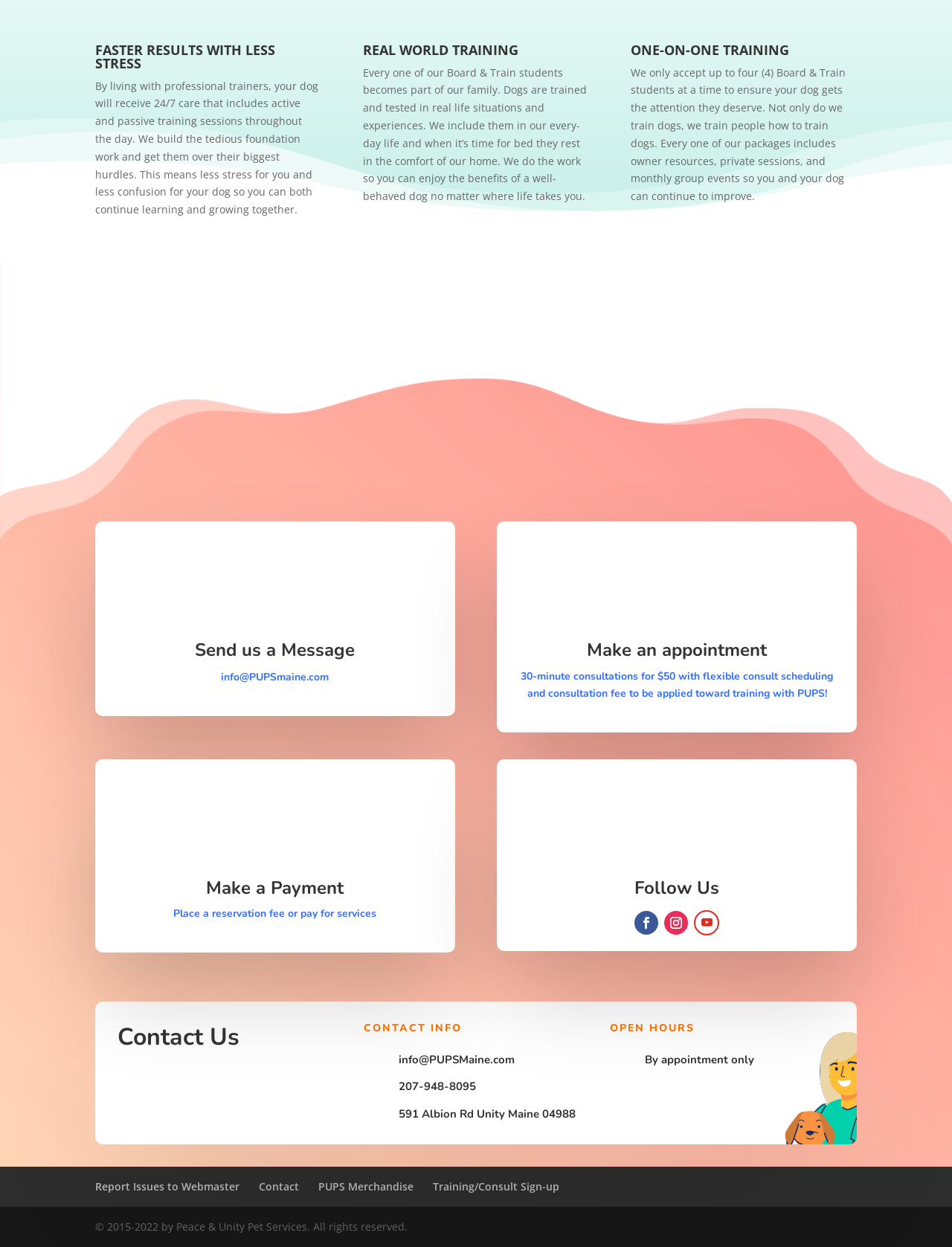Locate the bounding box coordinates of the UI element described by: "Report Issues to Webmaster". The bounding box coordinates should consist of four float numbers between 0 and 1, i.e., [left, top, right, bottom].

[0.1, 0.946, 0.252, 0.957]